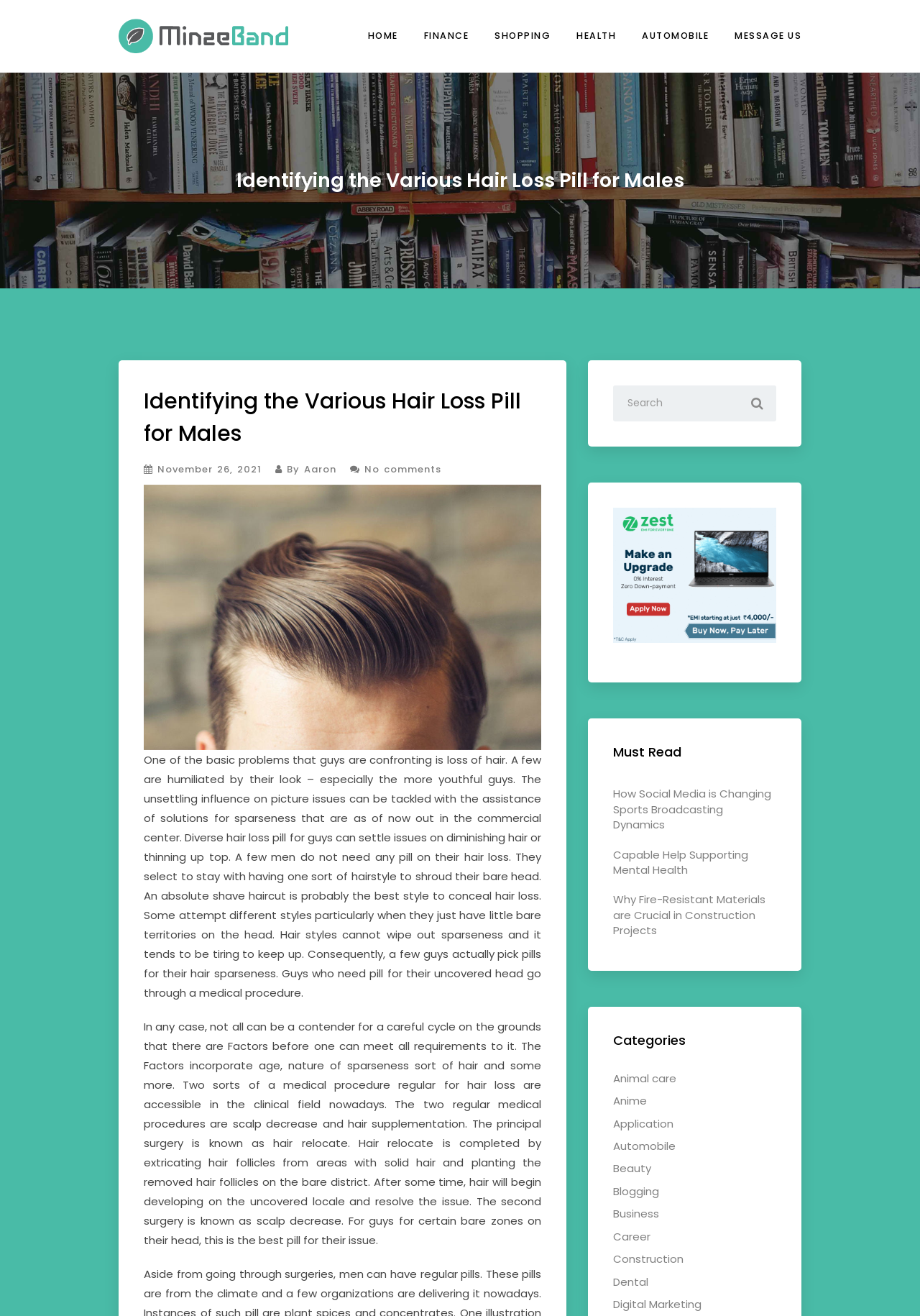Locate the bounding box coordinates of the element you need to click to accomplish the task described by this instruction: "View the 'AUTOMOBILE' category".

[0.667, 0.865, 0.735, 0.877]